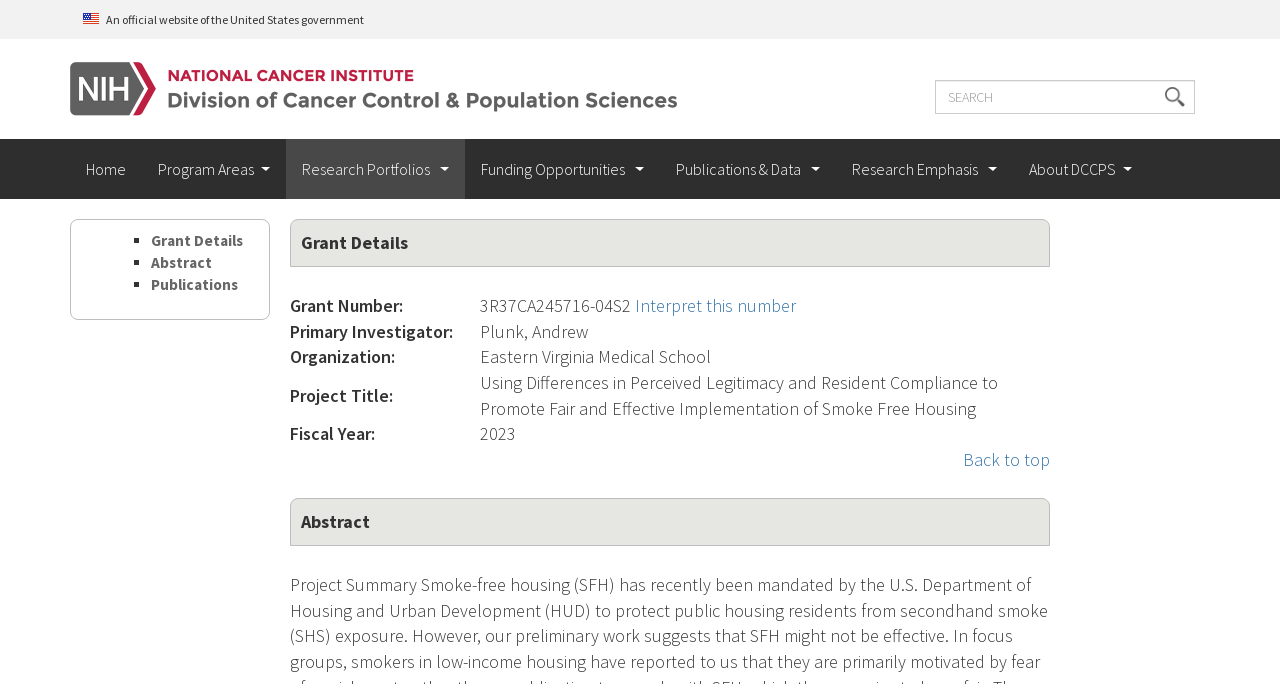Determine the bounding box coordinates of the region that needs to be clicked to achieve the task: "View research portfolios".

[0.223, 0.204, 0.363, 0.292]